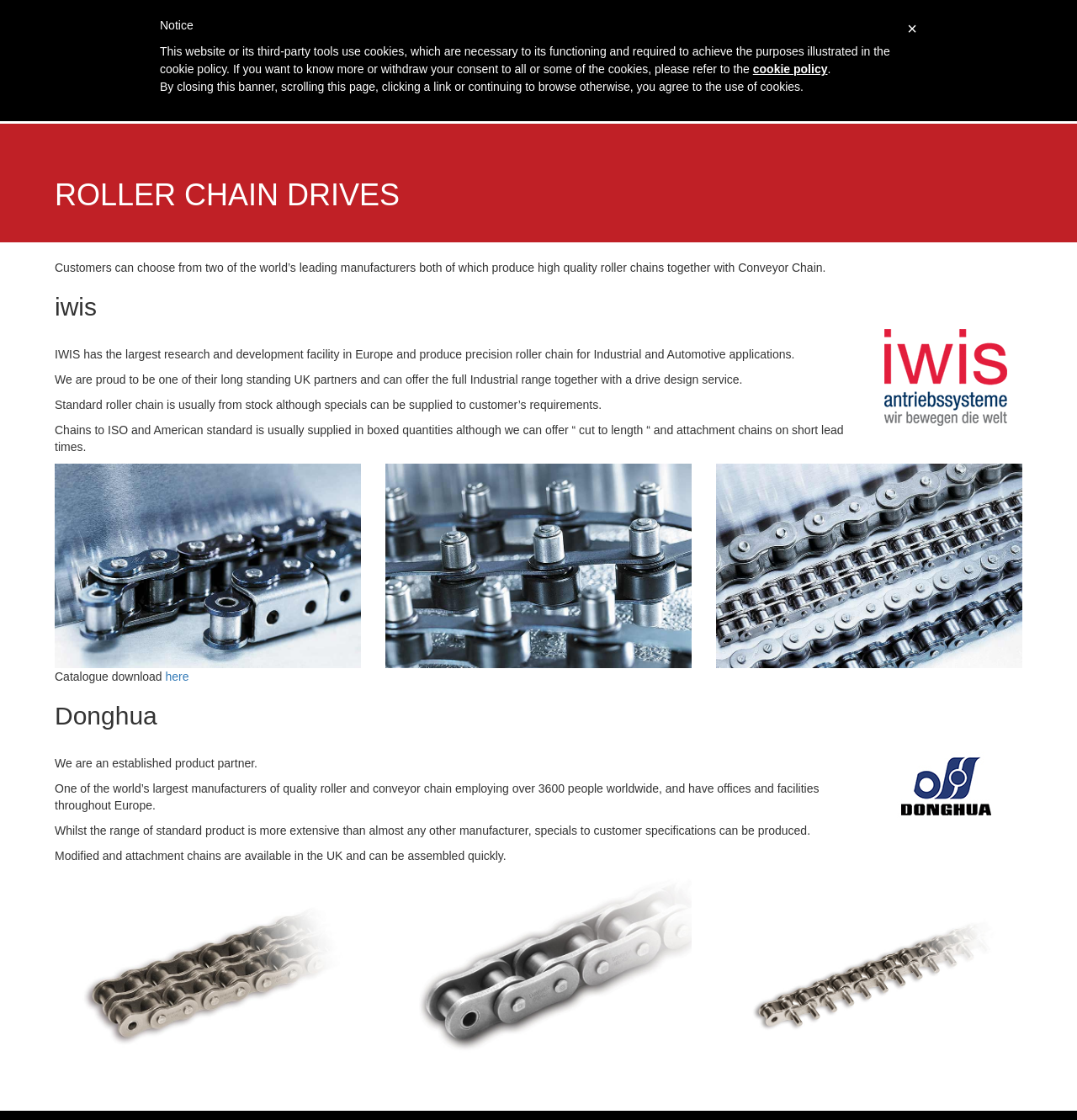Identify the bounding box coordinates for the region to click in order to carry out this instruction: "Get a price". Provide the coordinates using four float numbers between 0 and 1, formatted as [left, top, right, bottom].

[0.855, 0.012, 0.949, 0.031]